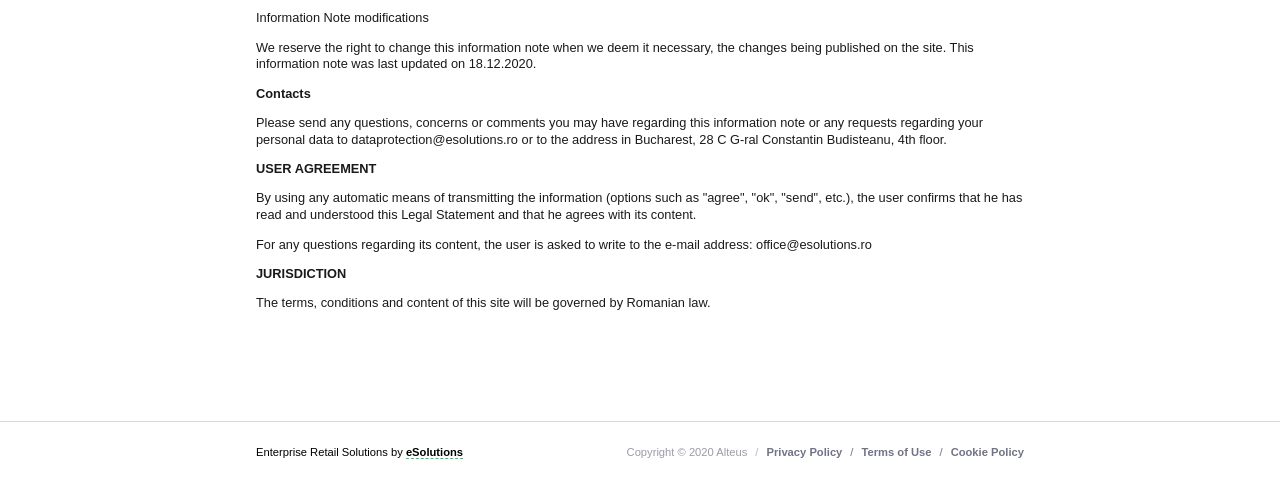Who may receive personal data?
We need a detailed and meticulous answer to the question.

According to the webpage, 'We may share your personal data: ... with any Esolutions affiliate;'. This implies that one of the recipients of personal data is an Esolutions affiliate.